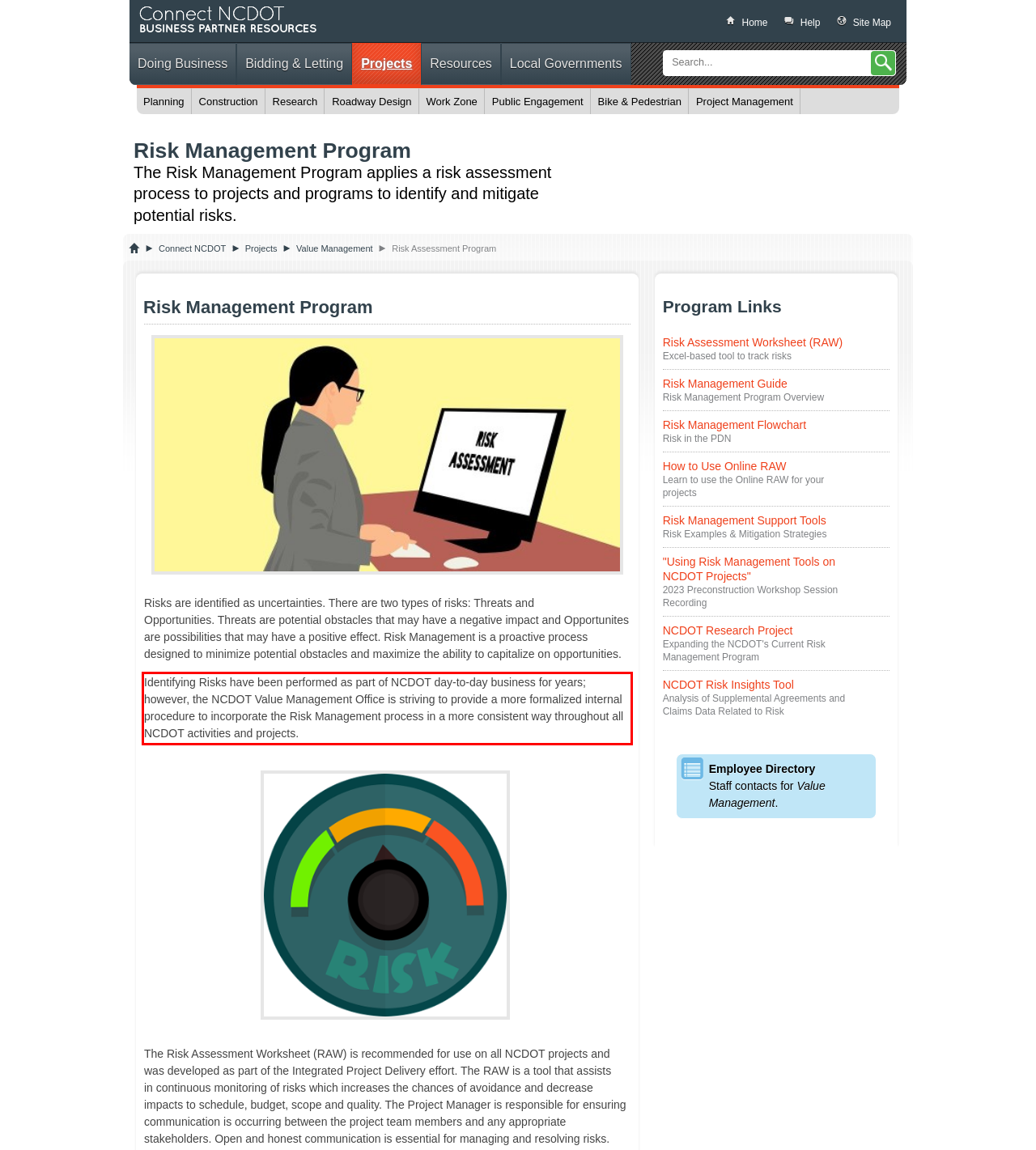Observe the screenshot of the webpage that includes a red rectangle bounding box. Conduct OCR on the content inside this red bounding box and generate the text.

Identifying Risks have been performed as part of NCDOT day-to-day business for years; however, the NCDOT Value Management Office is striving to provide a more formalized internal procedure to incorporate the Risk Management process in a more consistent way throughout all NCDOT activities and projects.